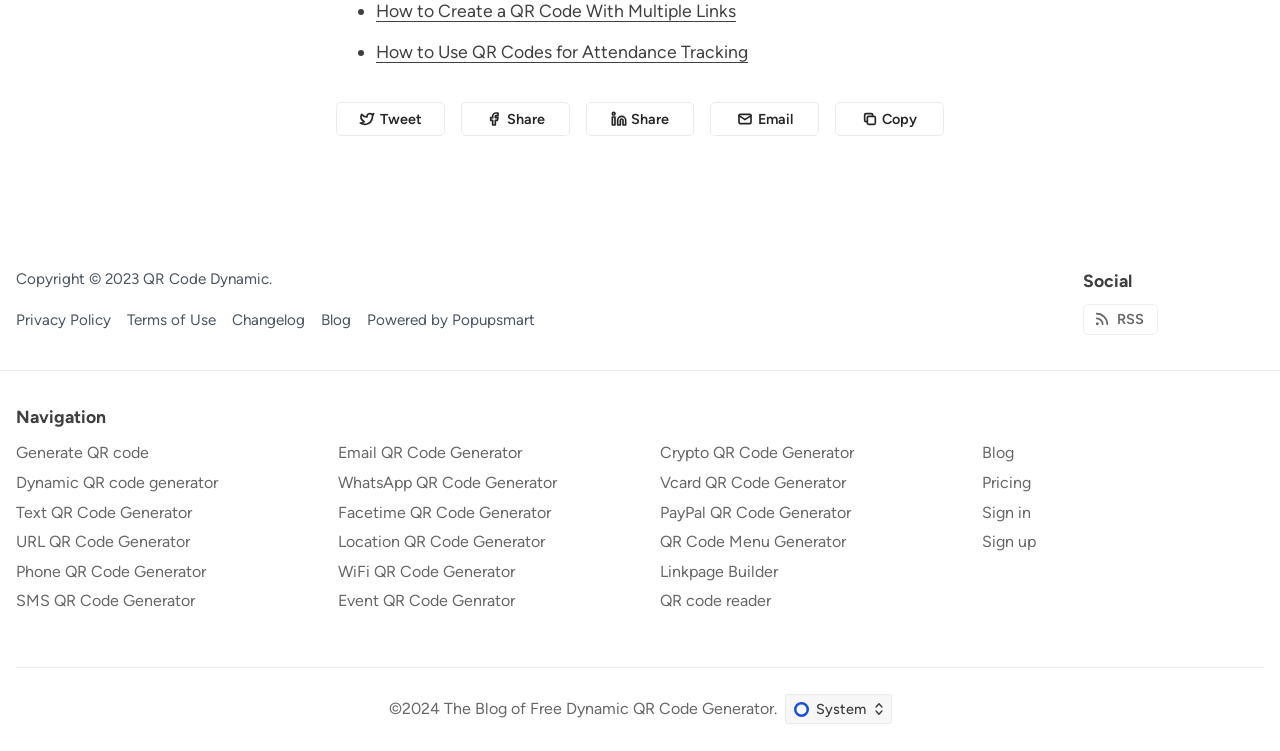Pinpoint the bounding box coordinates of the element that must be clicked to accomplish the following instruction: "Generate QR code". The coordinates should be in the format of four float numbers between 0 and 1, i.e., [left, top, right, bottom].

[0.012, 0.59, 0.116, 0.616]